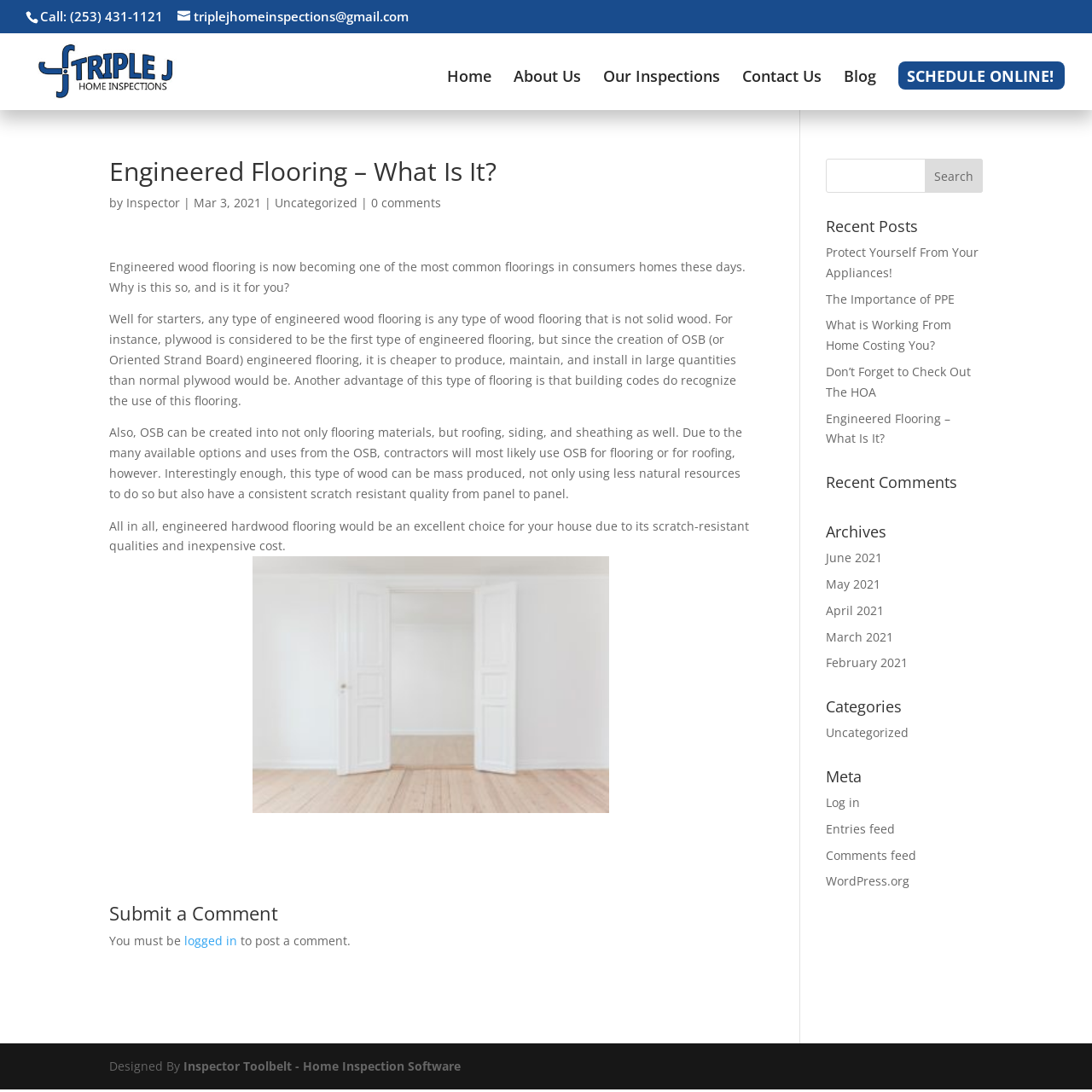Could you locate the bounding box coordinates for the section that should be clicked to accomplish this task: "Read the blog post".

[0.1, 0.237, 0.683, 0.27]